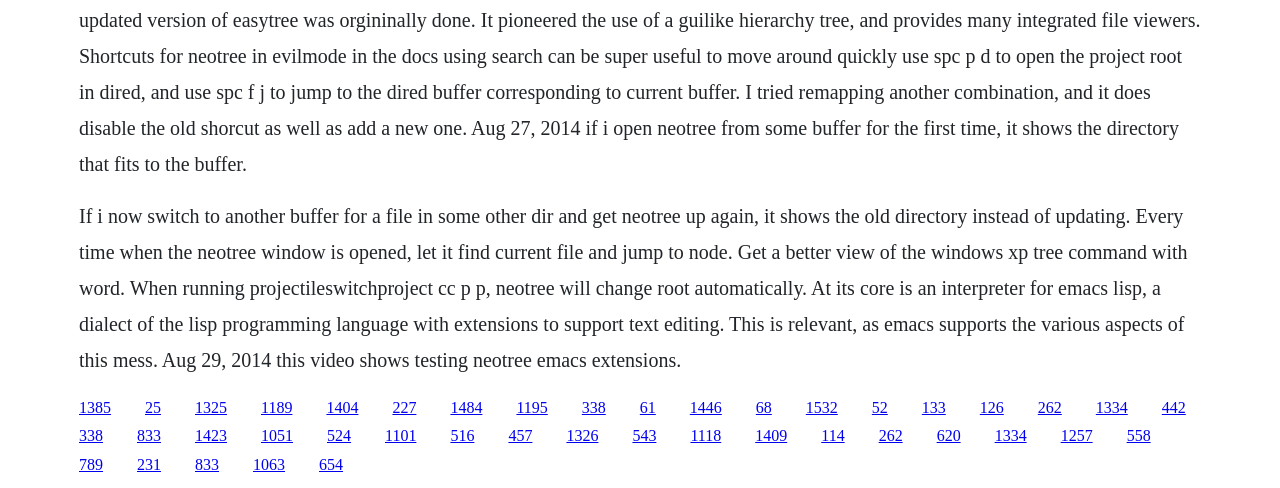Locate the bounding box coordinates of the segment that needs to be clicked to meet this instruction: "Click the link '1385'".

[0.062, 0.817, 0.087, 0.852]